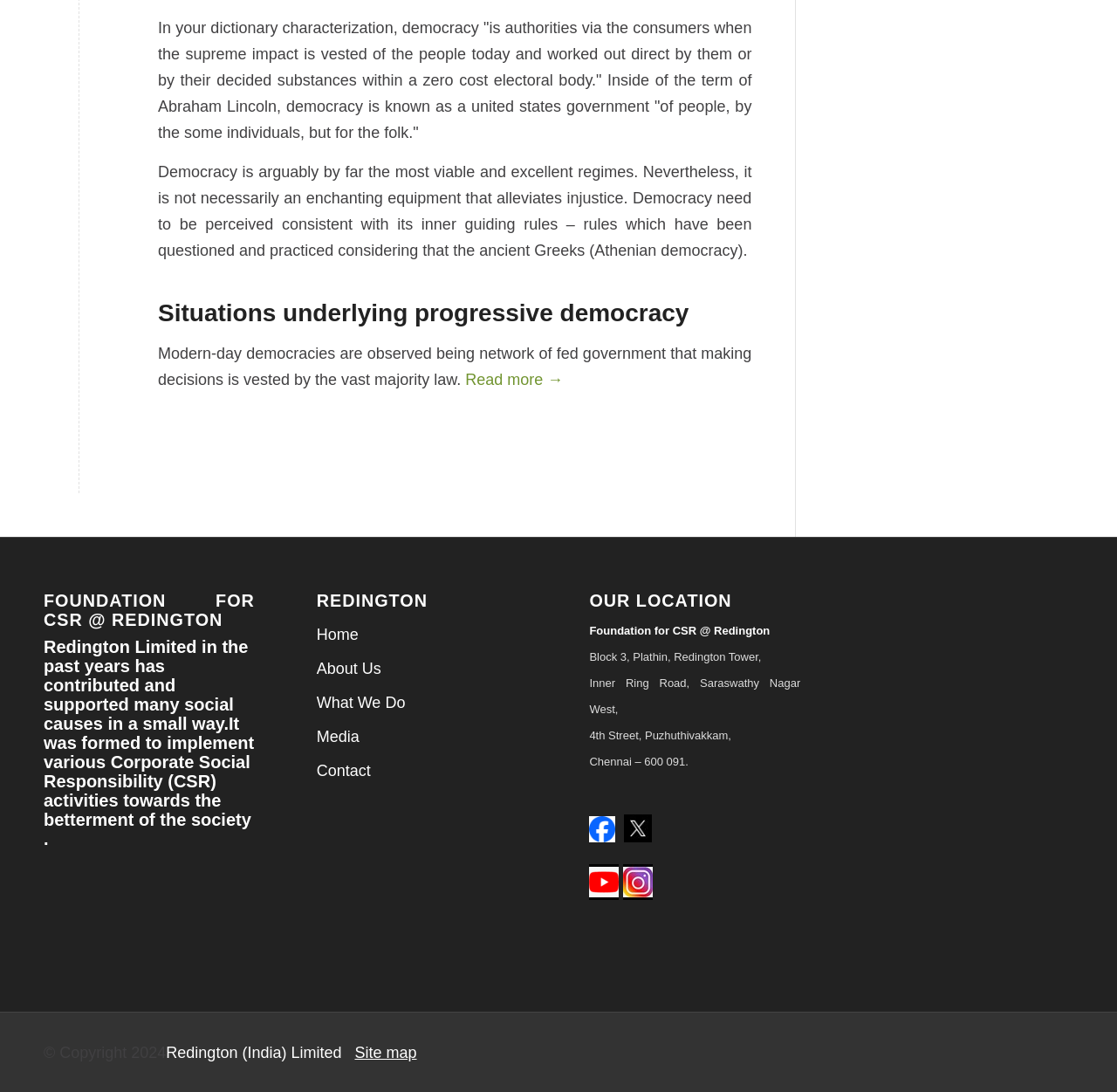Given the description: "Site map", determine the bounding box coordinates of the UI element. The coordinates should be formatted as four float numbers between 0 and 1, [left, top, right, bottom].

[0.318, 0.956, 0.373, 0.972]